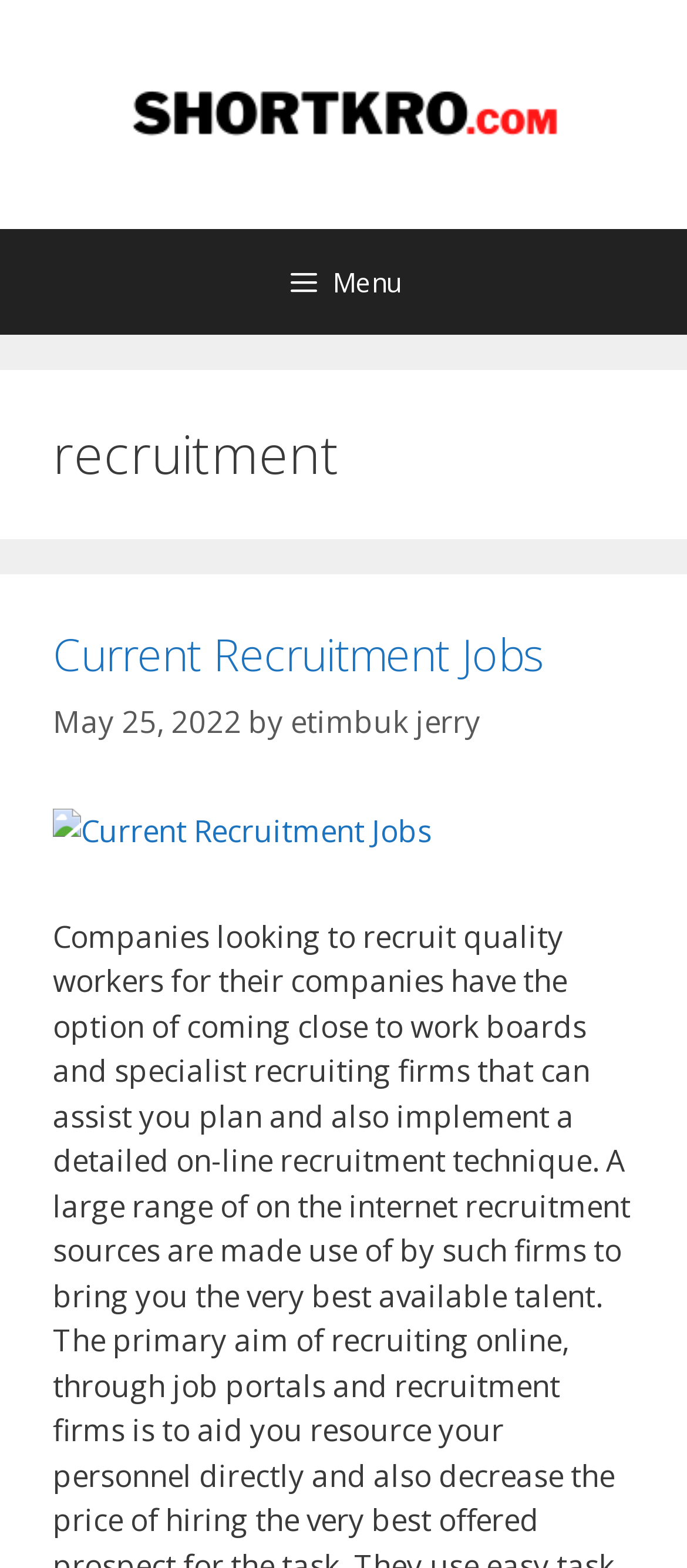Predict the bounding box of the UI element based on the description: "Menu". The coordinates should be four float numbers between 0 and 1, formatted as [left, top, right, bottom].

[0.0, 0.146, 1.0, 0.213]